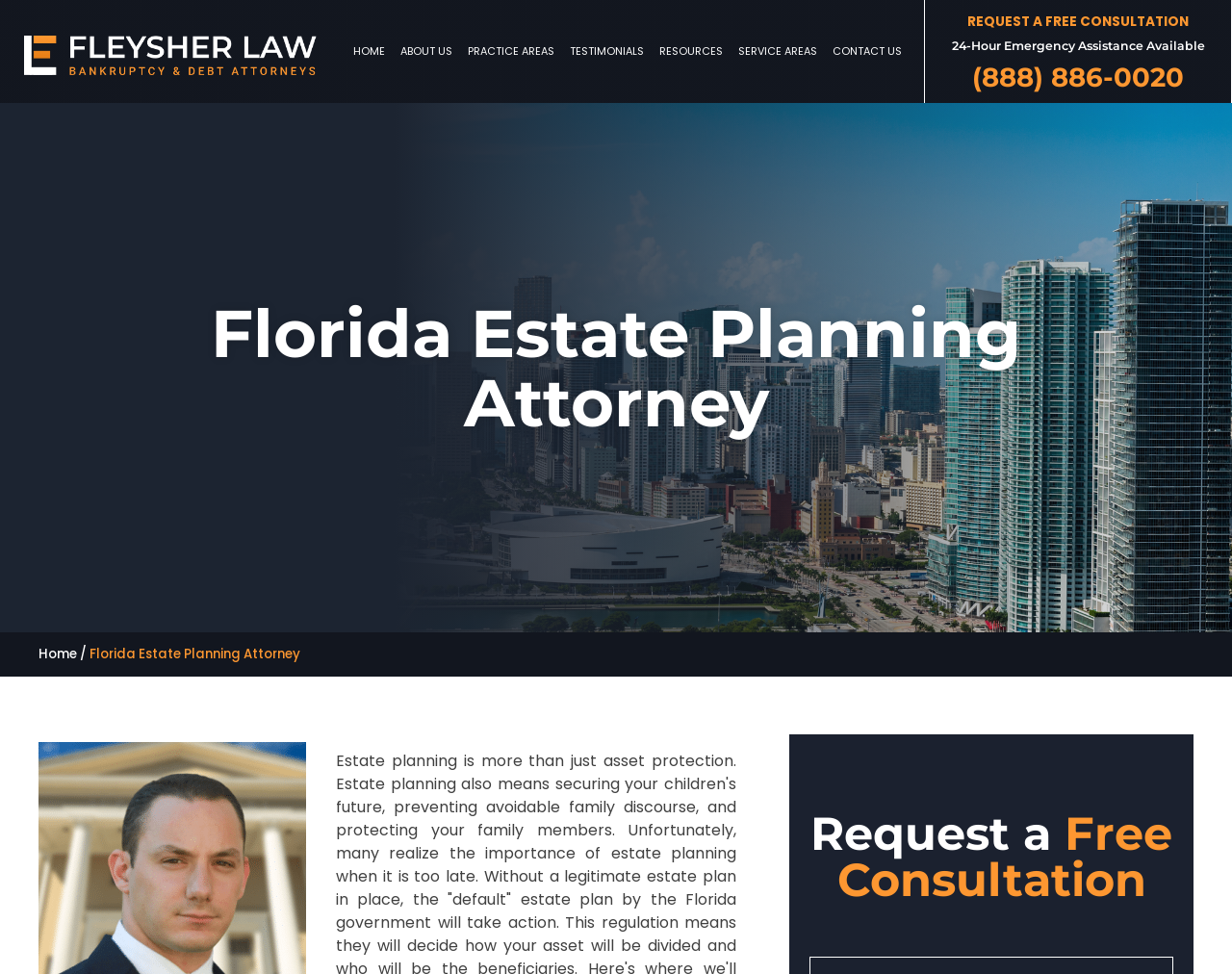Determine the bounding box coordinates of the element's region needed to click to follow the instruction: "Go to the ABOUT US page". Provide these coordinates as four float numbers between 0 and 1, formatted as [left, top, right, bottom].

[0.319, 0.044, 0.373, 0.061]